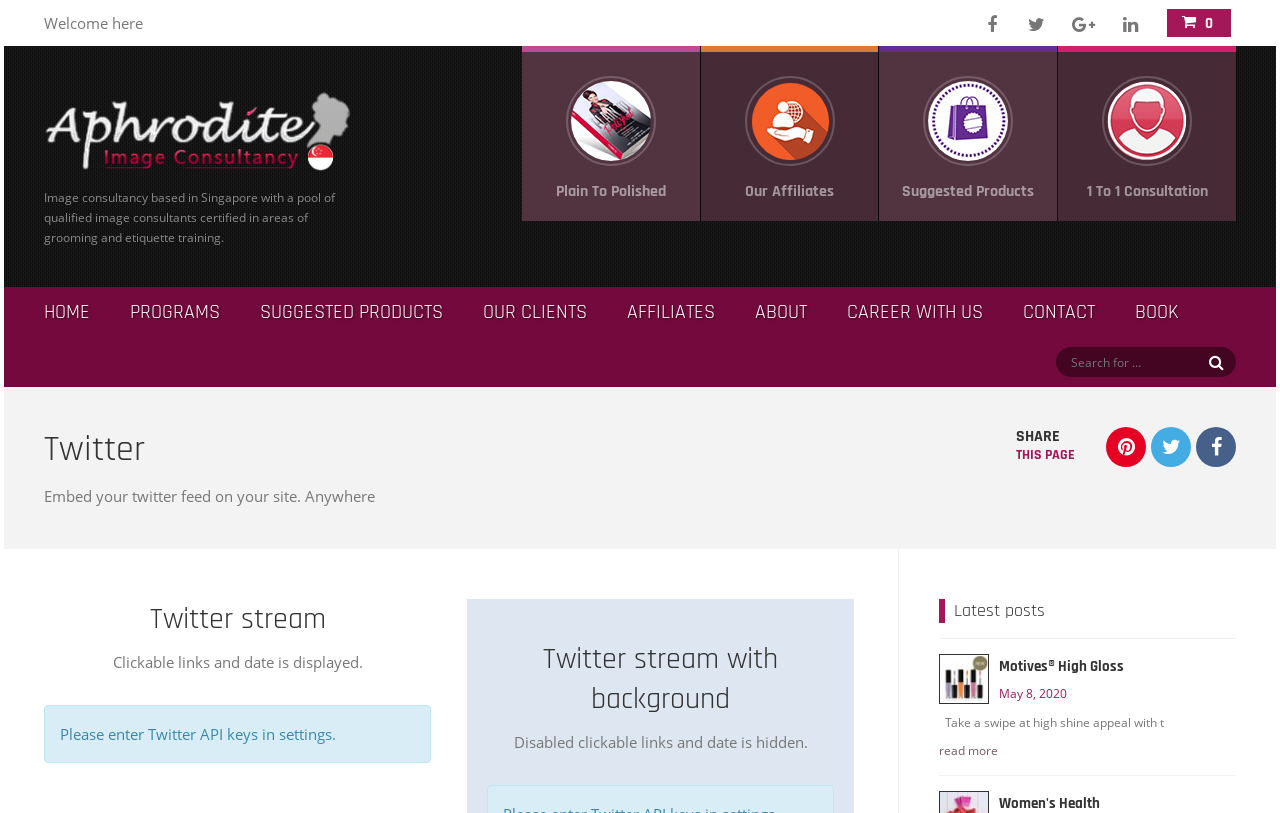Determine the bounding box for the HTML element described here: "Suggested Products". The coordinates should be given as [left, top, right, bottom] with each number being a float between 0 and 1.

[0.687, 0.057, 0.826, 0.272]